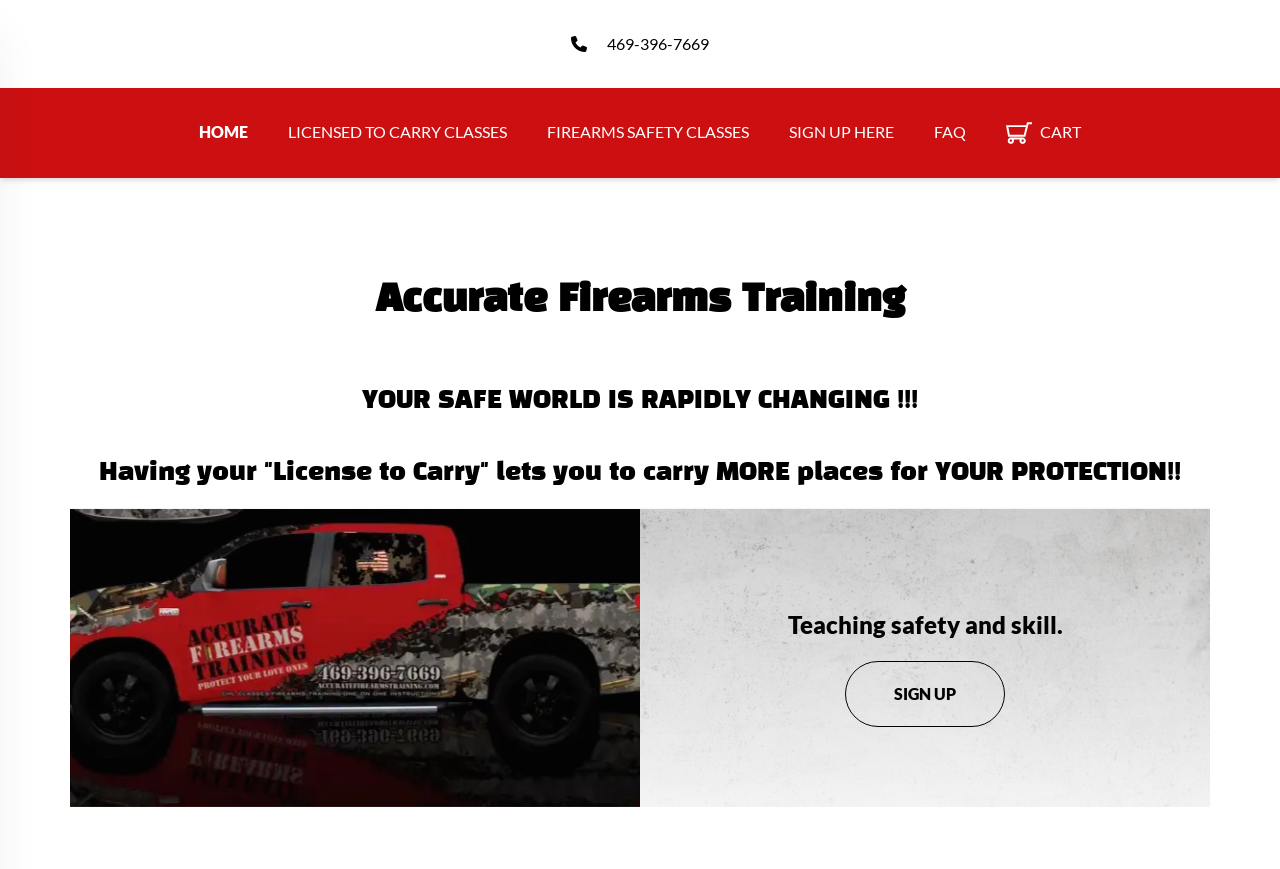What is the main theme of the webpage?
Using the information presented in the image, please offer a detailed response to the question.

I determined this by looking at the overall structure and content of the webpage, which includes links to 'LICENSED TO CARRY CLASSES' and 'FIREARMS SAFETY CLASSES', as well as images and text related to firearms training.